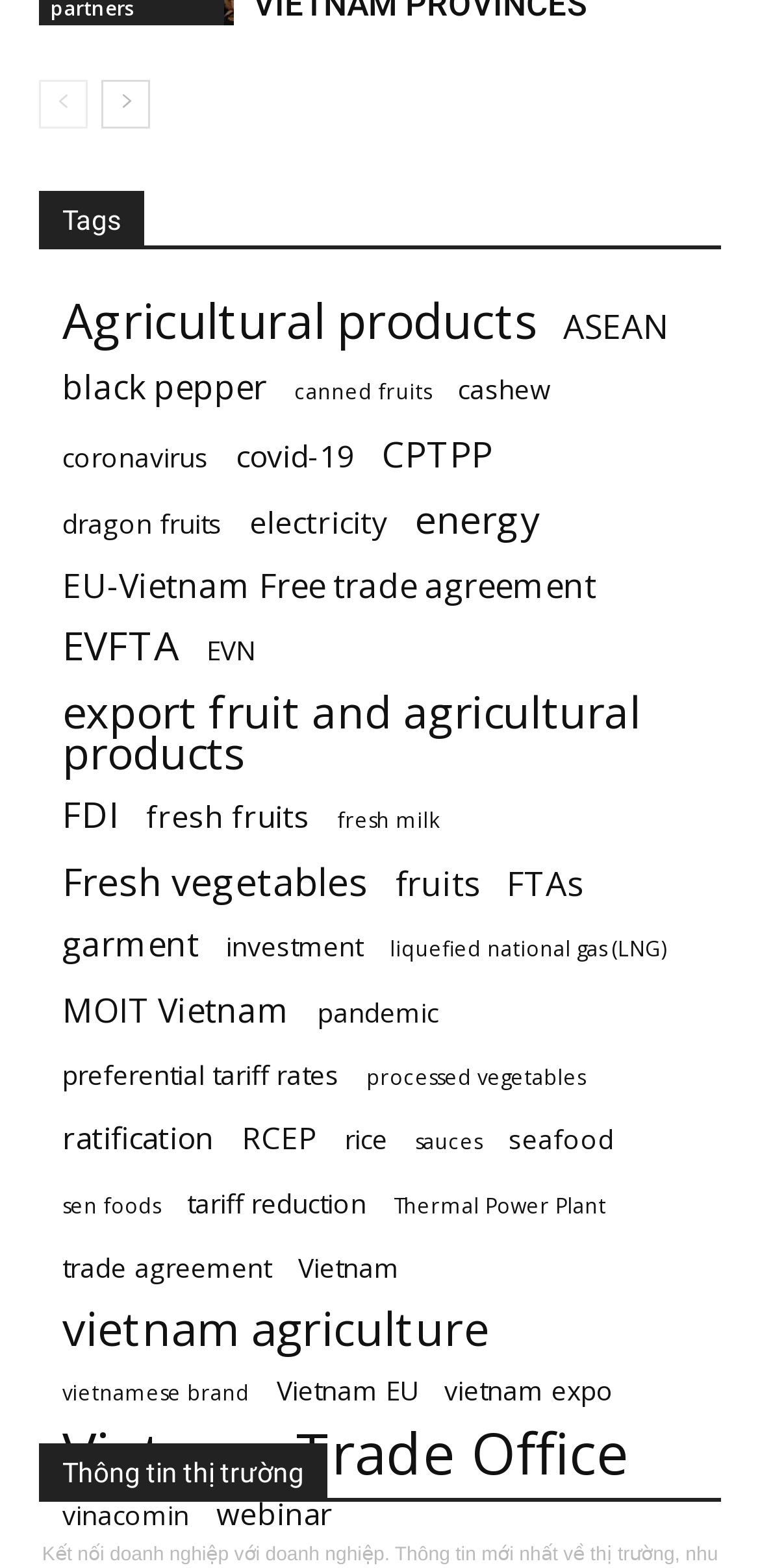Could you locate the bounding box coordinates for the section that should be clicked to accomplish this task: "Learn about coronavirus".

[0.082, 0.279, 0.274, 0.305]